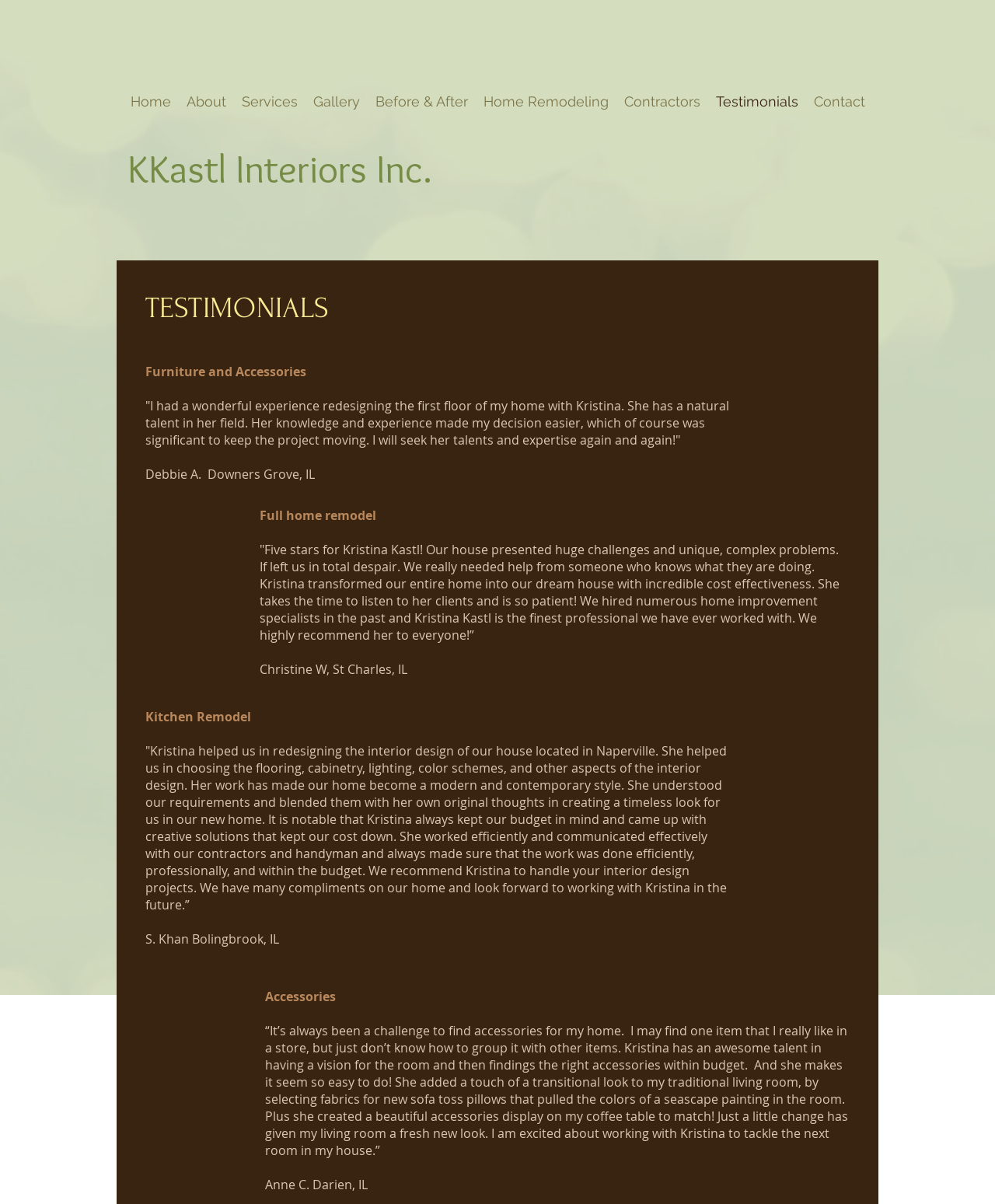Locate and extract the headline of this webpage.

KKastl Interiors Inc.